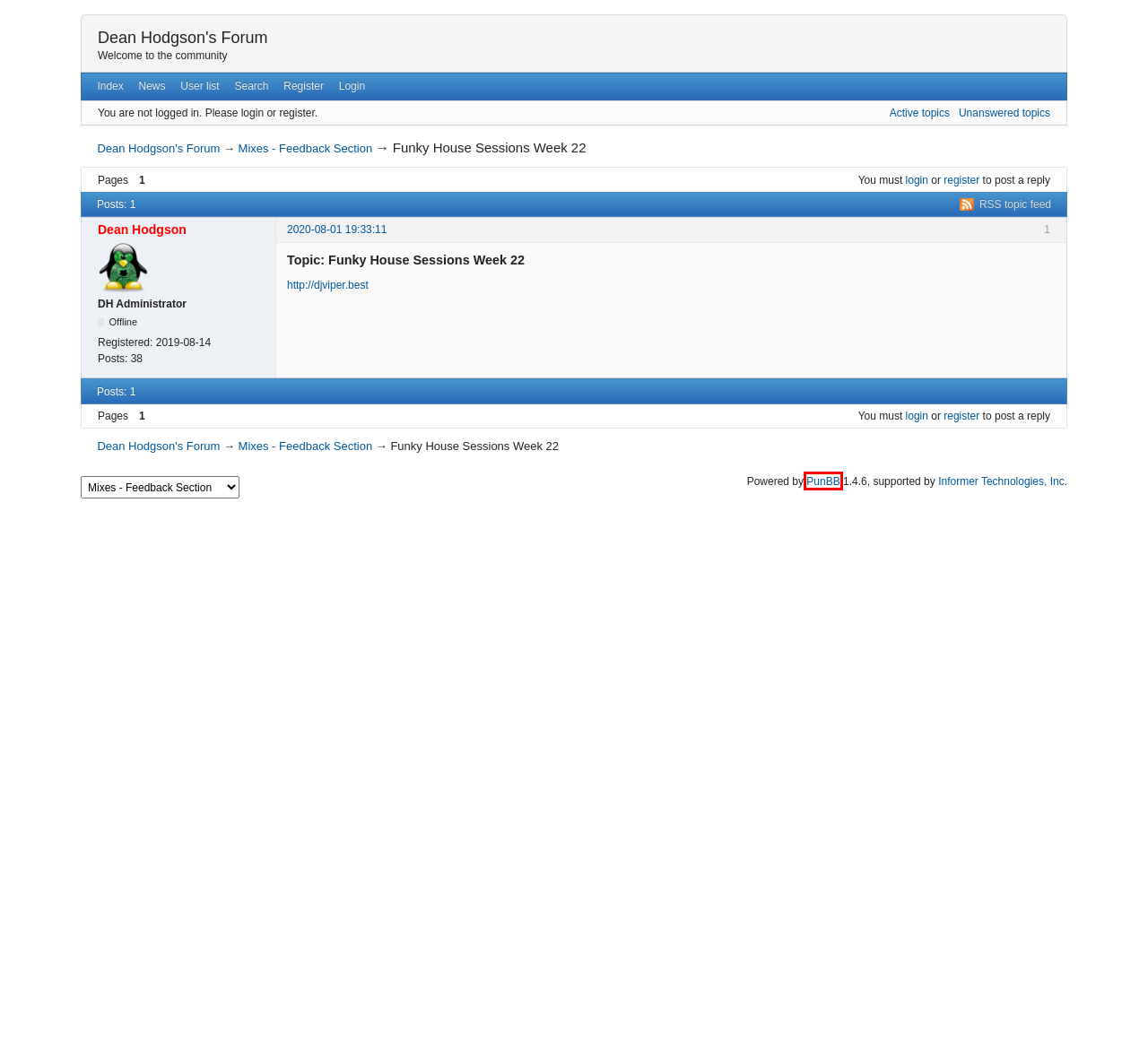You are presented with a screenshot of a webpage containing a red bounding box around an element. Determine which webpage description best describes the new webpage after clicking on the highlighted element. Here are the candidates:
A. Login to Dean Hodgson's Forum — Dean Hodgson's Forum
B. Mixes - Feedback Section (Page 1) — Dean Hodgson's Forum
C. User list (Page 1) — Dean Hodgson's Forum
D. Register at Dean Hodgson's Forum — Dean Hodgson's Forum
E. PunBB
F. Informer Technologies, Inc.
G. News (Page 1) — Dean Hodgson's Forum
H. DJ Viper

E